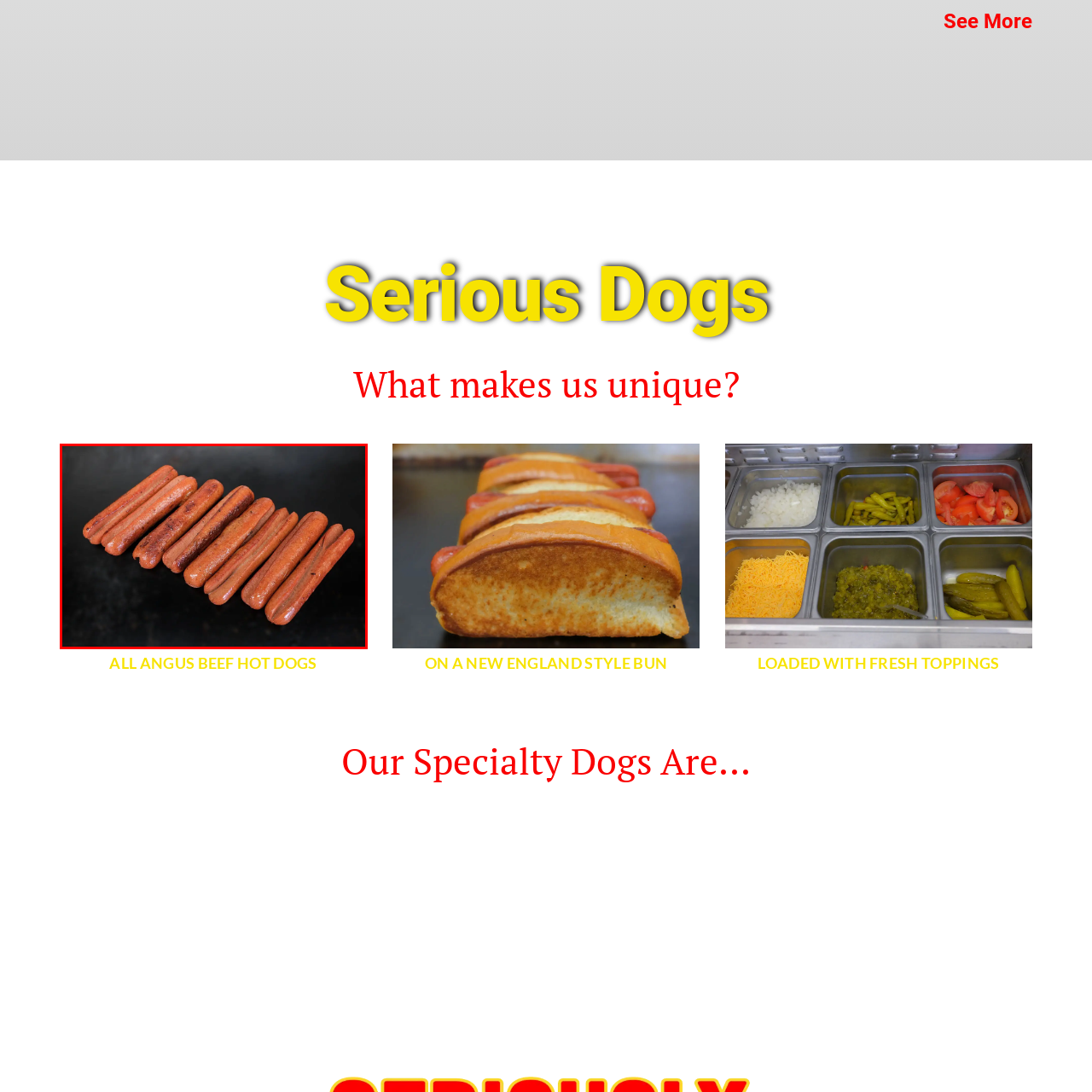Are the hot dogs uniform in size and shape?
Analyze the image surrounded by the red bounding box and provide a thorough answer.

The caption states that the hot dogs have a 'perfectly uniform size and shape', which implies that they are all identical in terms of their dimensions and shape, making them ideal for serving in a variety of settings.